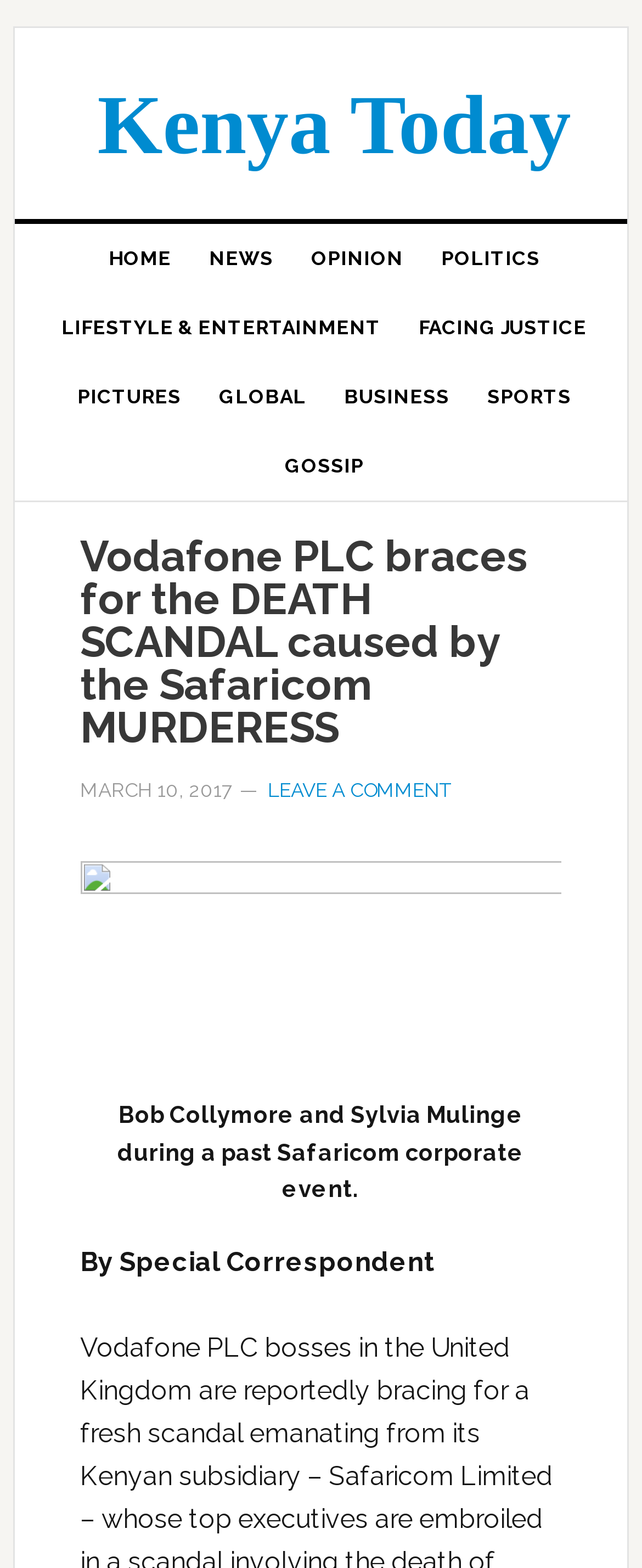Using the provided element description: "Lifestyle & entertainment", identify the bounding box coordinates. The coordinates should be four floats between 0 and 1 in the order [left, top, right, bottom].

[0.065, 0.187, 0.624, 0.231]